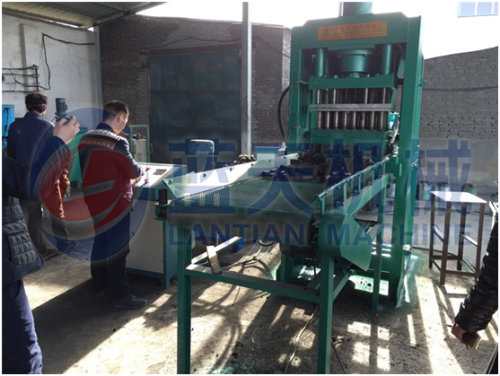Describe all the elements in the image extensively.

The image showcases a hydraulic coal charcoal briquette machine, prominently featuring its robust green structure. In the foreground, an operator engages with the machine's controls, demonstrating its manual operation capabilities. The machine is designed for creating high-density briquettes, which are essential for producing quality barbecue charcoal. Its hydraulic mechanism allows for adjustable pressure, accommodating various raw materials to achieve optimal results. The setting appears to be a workshop or industrial space, indicating its practical application in manufacturing processes. This briquette machine is a testament to advanced engineering, promising efficiency and ease of use in charcoal production.